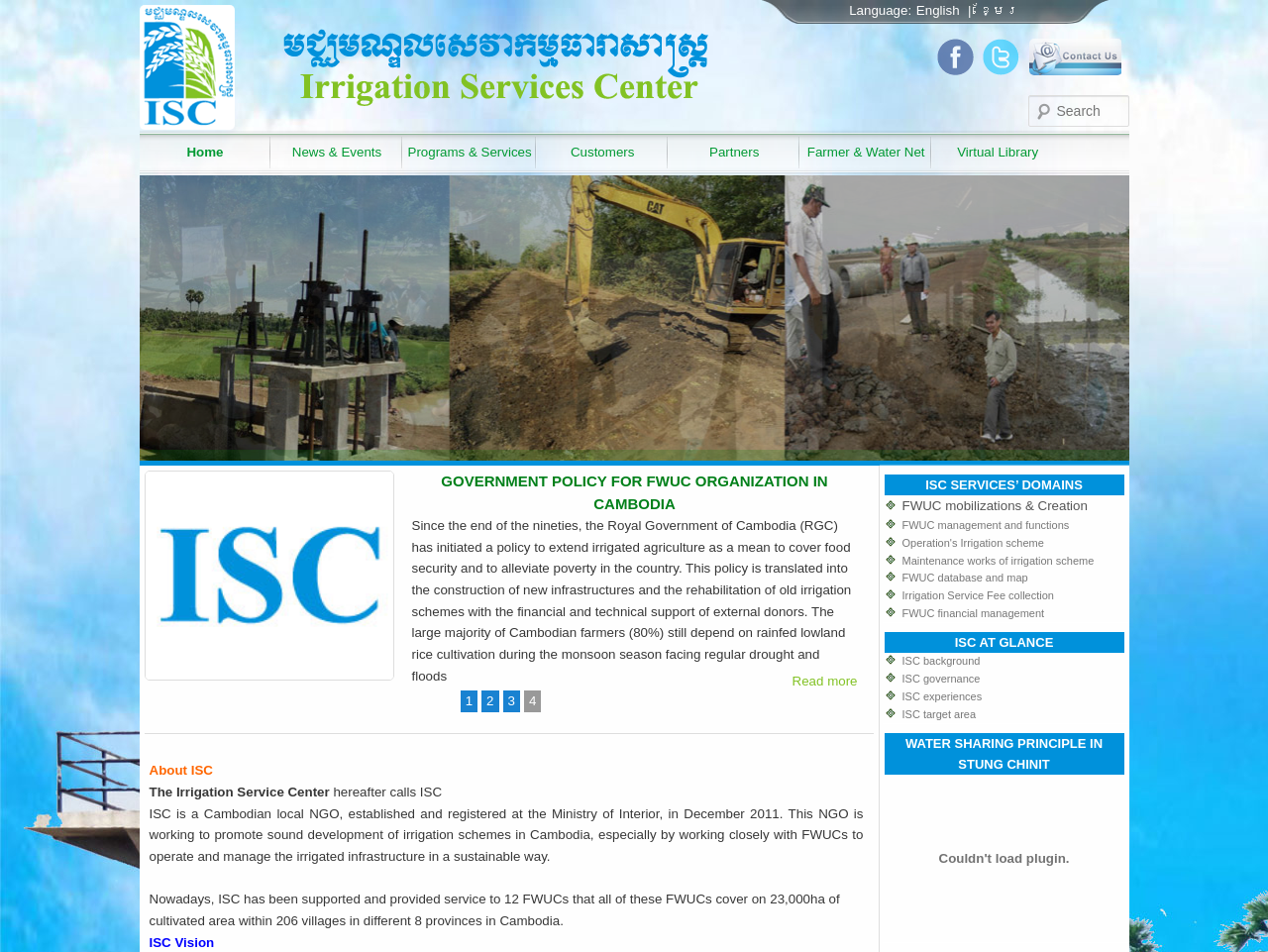Predict the bounding box of the UI element that fits this description: "News & Events".

[0.218, 0.144, 0.314, 0.177]